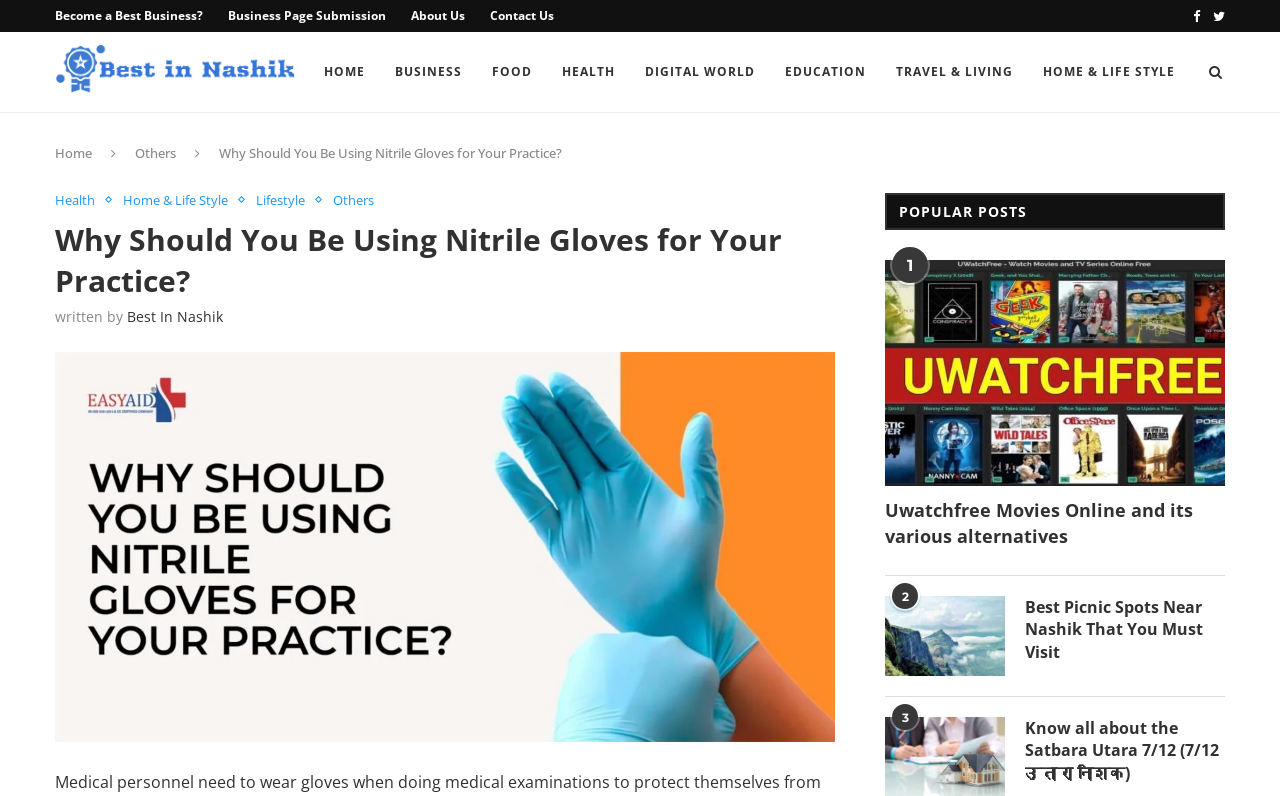Locate the coordinates of the bounding box for the clickable region that fulfills this instruction: "Click on the 'Health' category".

[0.043, 0.242, 0.082, 0.262]